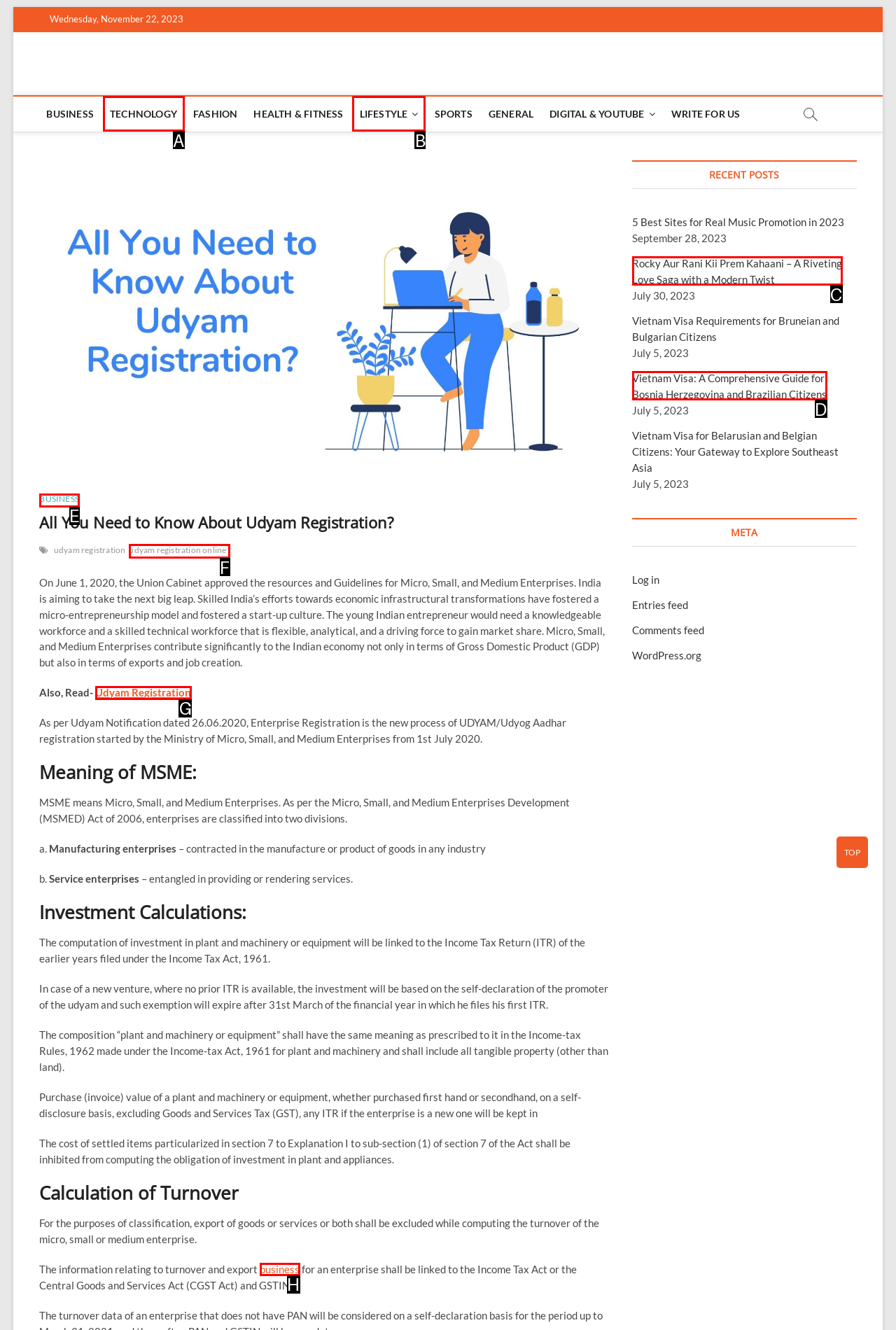To execute the task: Read the article about 'Udyam Registration', which one of the highlighted HTML elements should be clicked? Answer with the option's letter from the choices provided.

G